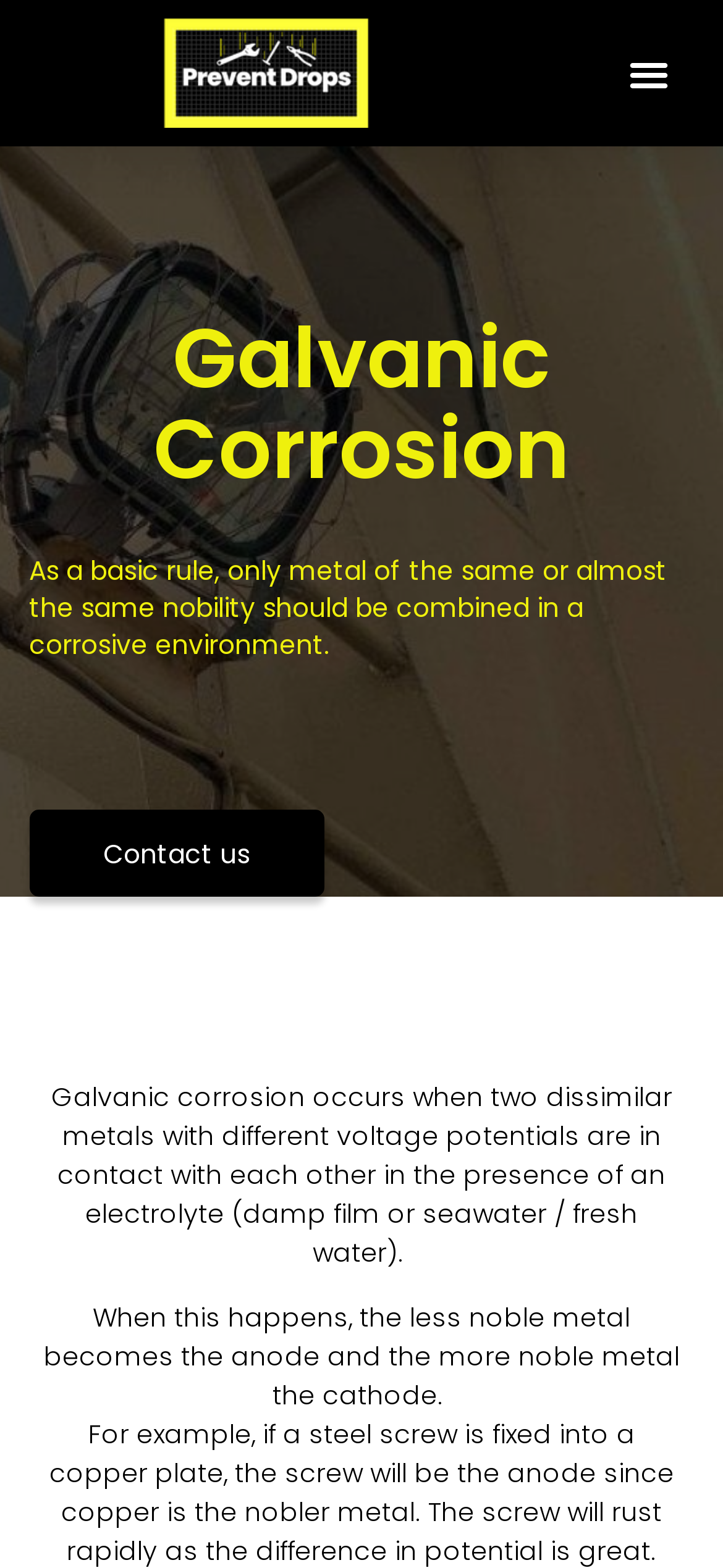Respond to the question below with a single word or phrase:
What is the topic of the main heading?

Galvanic Corrosion